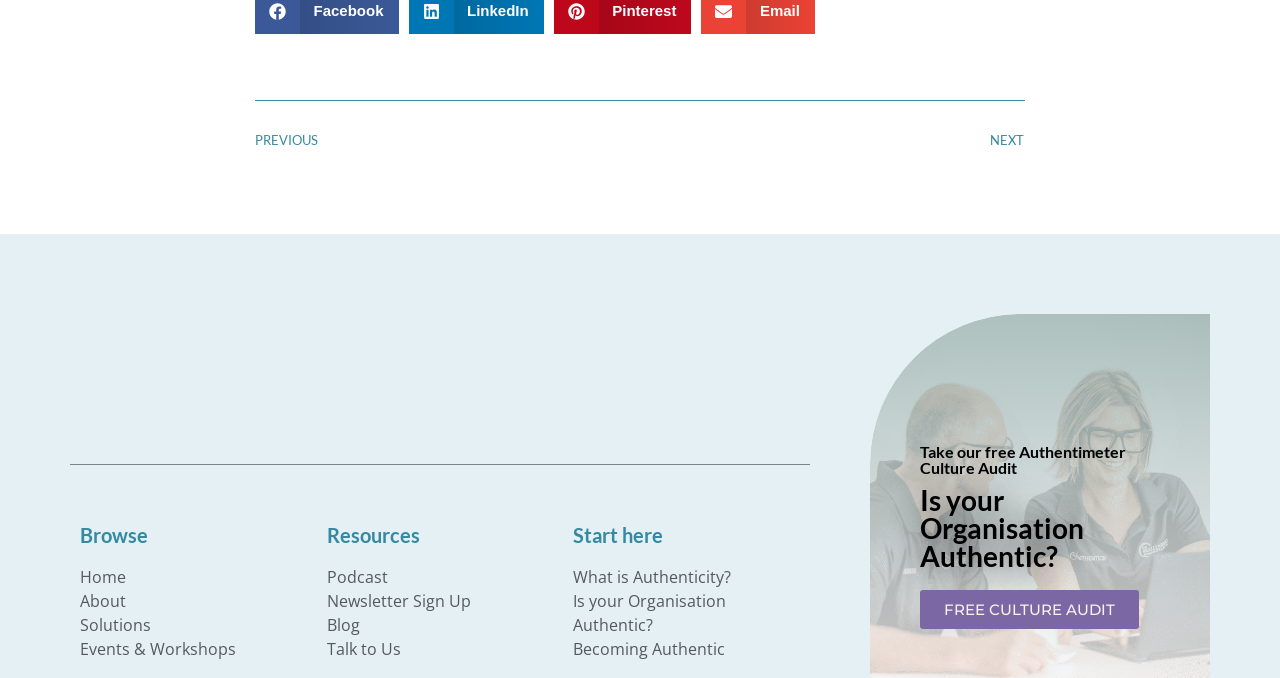What is the purpose of the 'NEXT' and 'PREVIOUS' links? Refer to the image and provide a one-word or short phrase answer.

Navigation